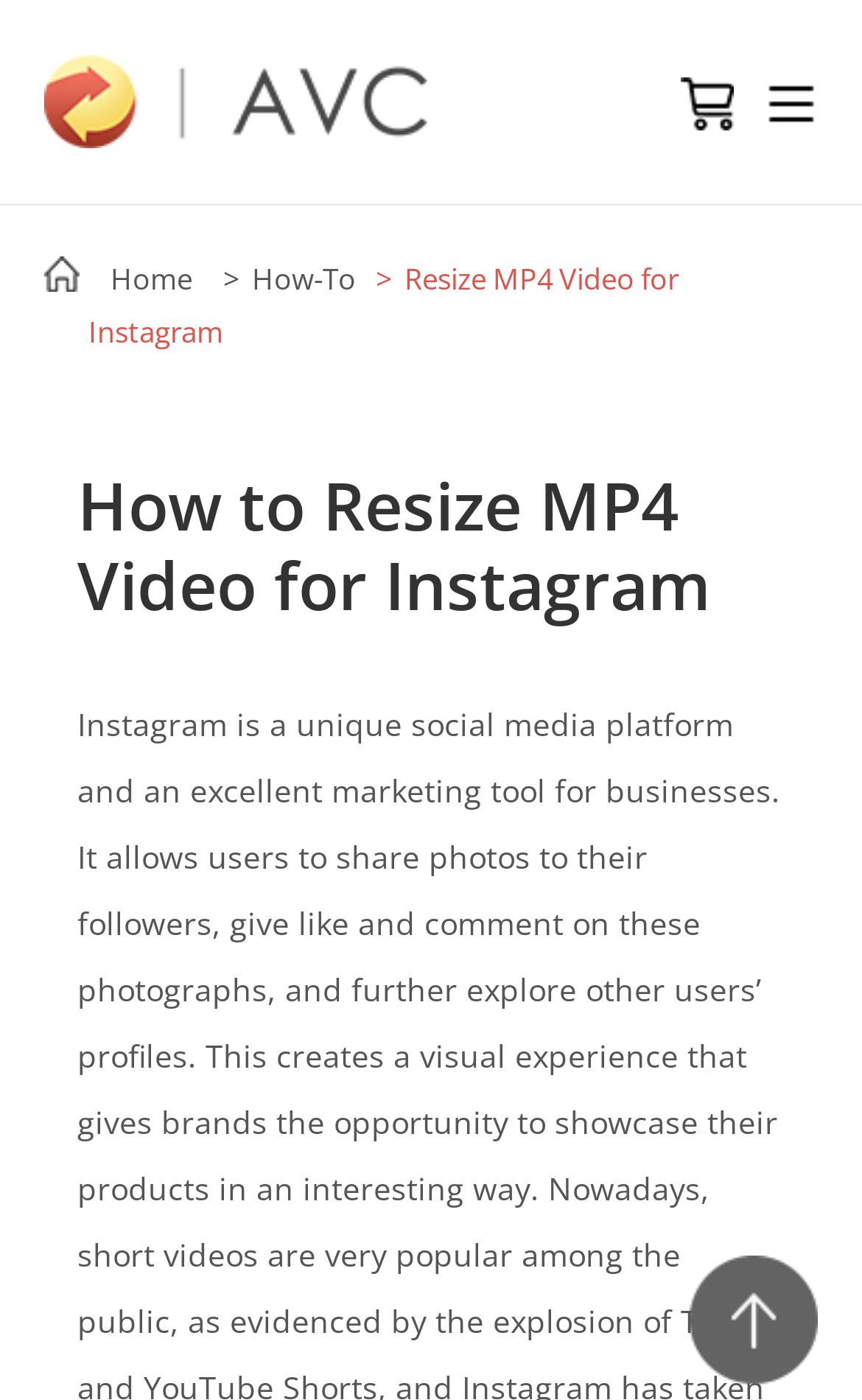How many navigation links are there?
Please provide a single word or phrase answer based on the image.

3